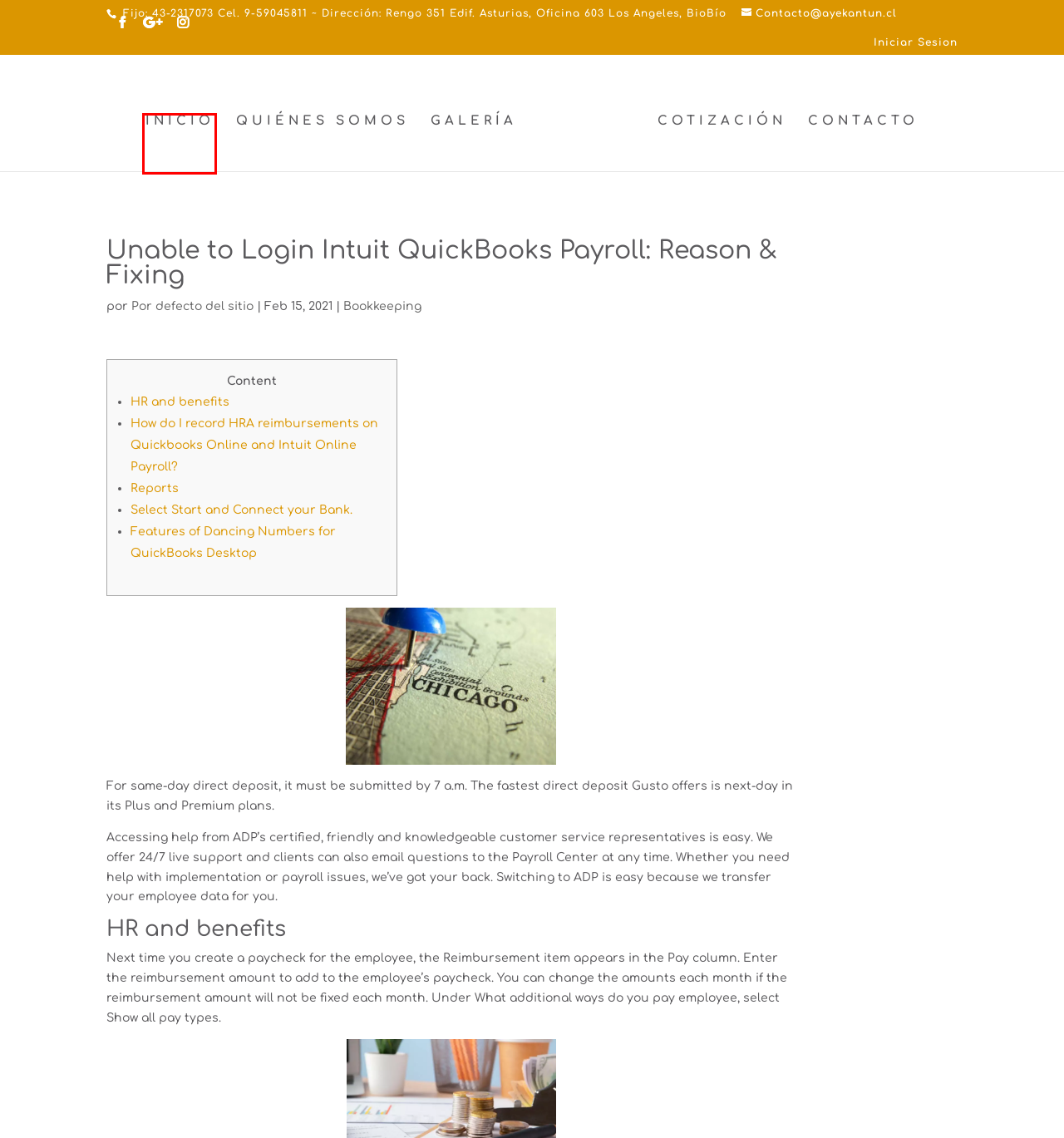Given a screenshot of a webpage with a red bounding box around a UI element, please identify the most appropriate webpage description that matches the new webpage after you click on the element. Here are the candidates:
A. Por defecto del sitio | Ayekantün - Líder Del Turismo en Viajes Pedagógico De La Región
B. Quiénes Somos | Ayekantün - Líder Del Turismo en Viajes Pedagógico De La Región
C. Bookkeeping | Ayekantün - Líder Del Turismo en Viajes Pedagógico De La Región
D. Inicio | Ayekantün - Líder Del Turismo en Viajes Pedagógico De La Región
E. Acceder < Ayekantün – Líder Del Turismo en Viajes Pedagógico De La Región — WordPress
F. Líder Del Turismo en Viajes Pedagógico De La Región | Ayekantun
G. Contacto | Ayekantün - Líder Del Turismo en Viajes Pedagógico De La Región
H. Galería | Ayekantün - Líder Del Turismo en Viajes Pedagógico De La Región

D